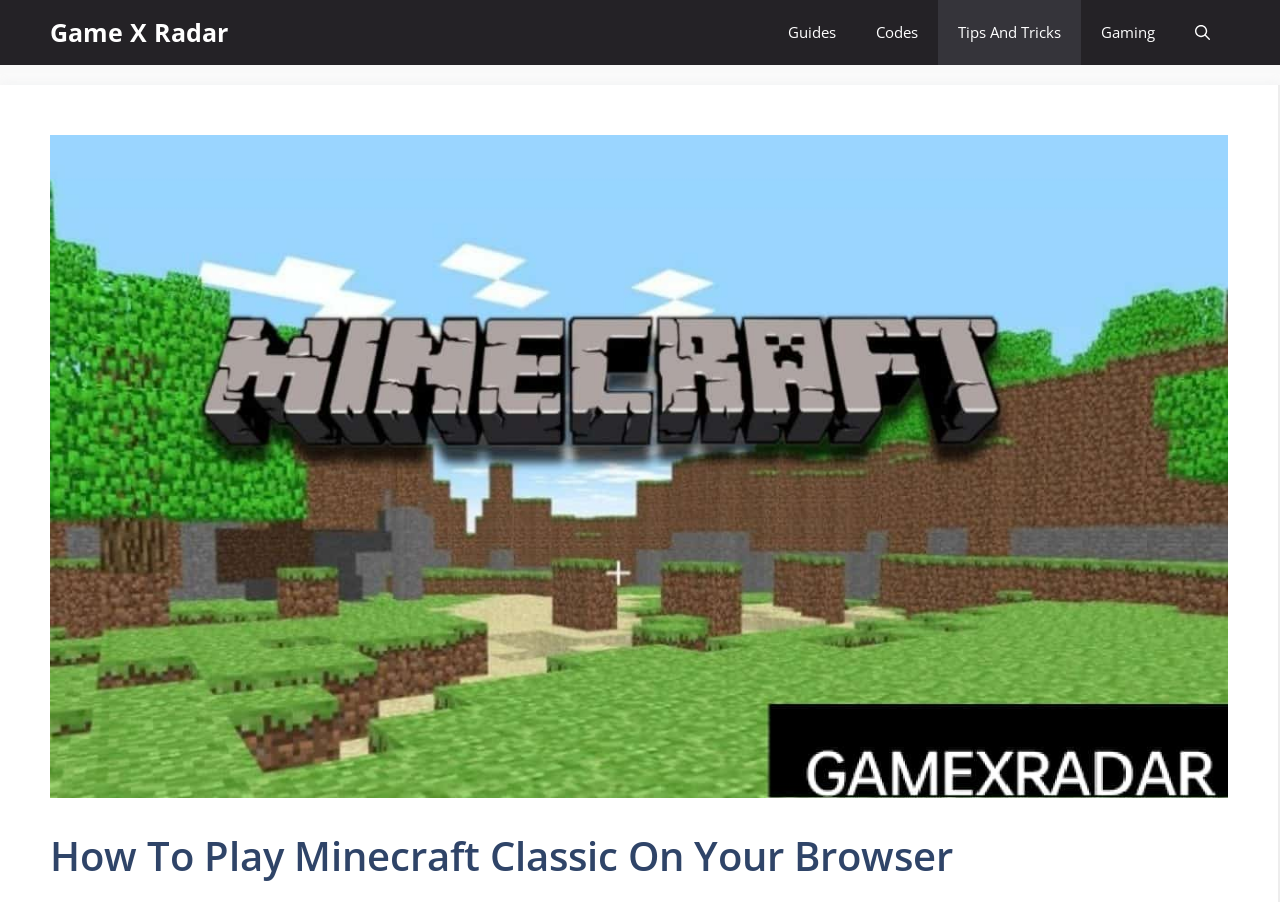Determine the bounding box coordinates in the format (top-left x, top-left y, bottom-right x, bottom-right y). Ensure all values are floating point numbers between 0 and 1. Identify the bounding box of the UI element described by: Tips And Tricks

[0.733, 0.0, 0.845, 0.072]